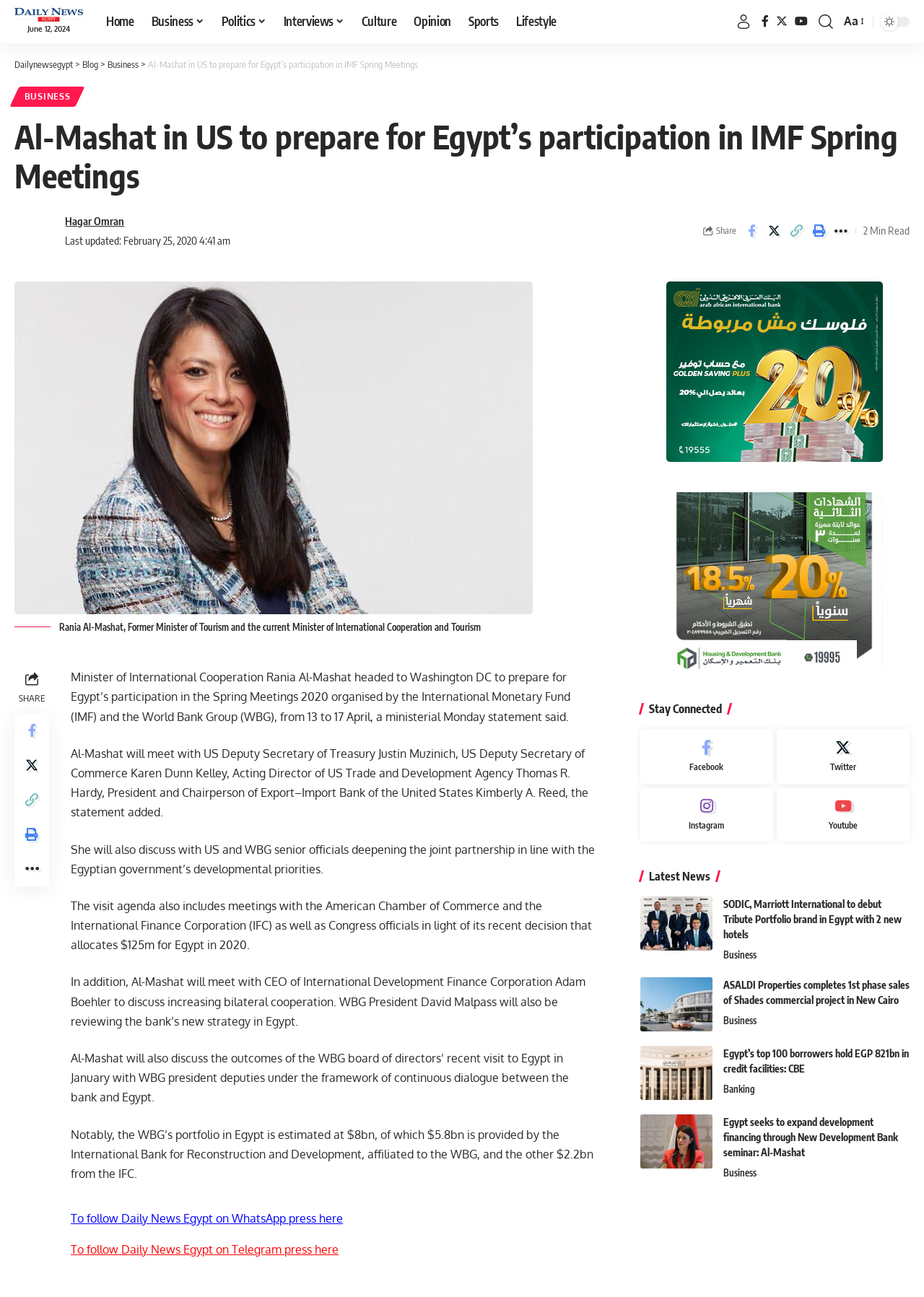Who is the author of the article?
Using the visual information, respond with a single word or phrase.

Hagar Omran